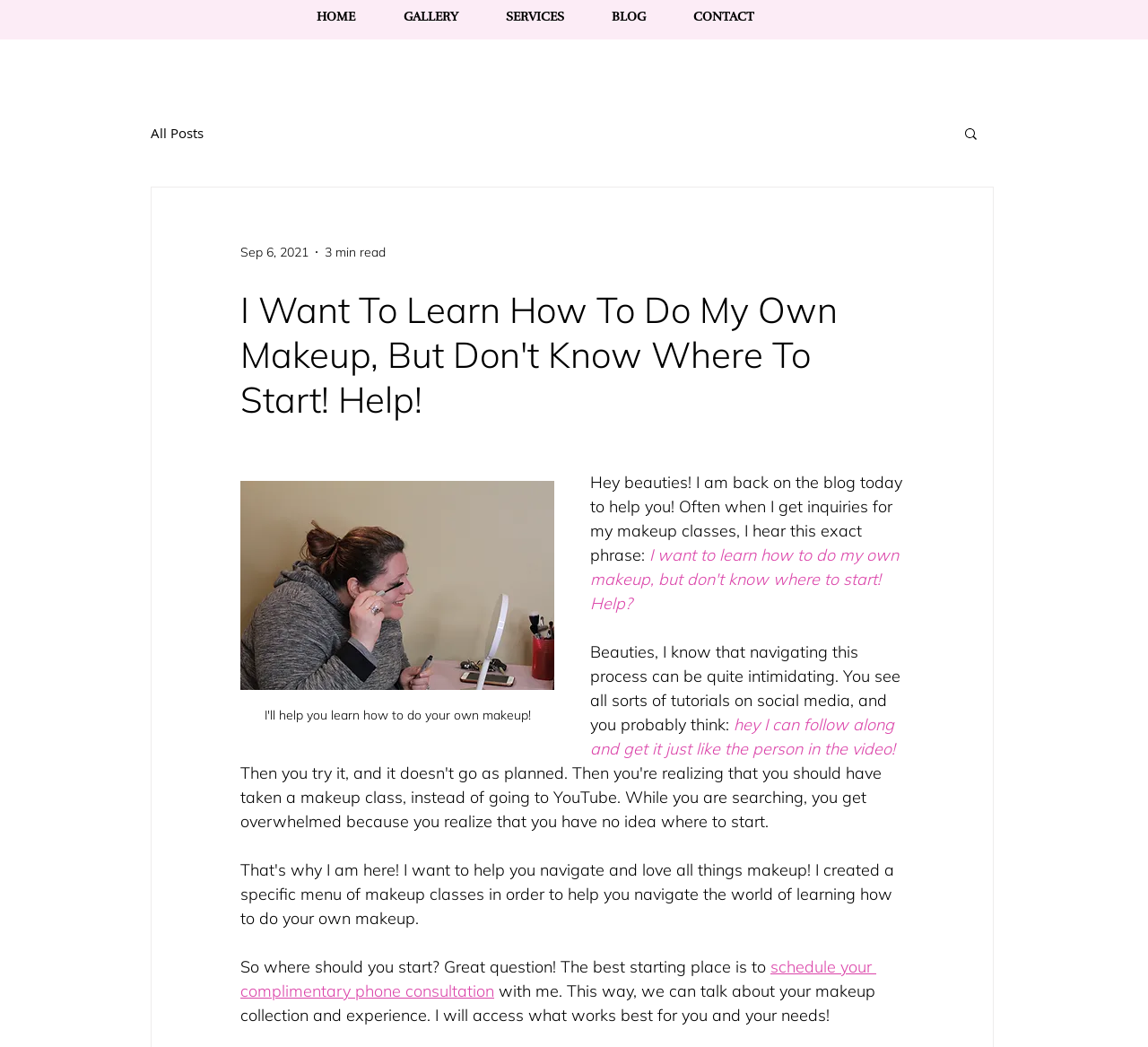Provide the bounding box coordinates in the format (top-left x, top-left y, bottom-right x, bottom-right y). All values are floating point numbers between 0 and 1. Determine the bounding box coordinate of the UI element described as: All Posts

[0.131, 0.118, 0.177, 0.135]